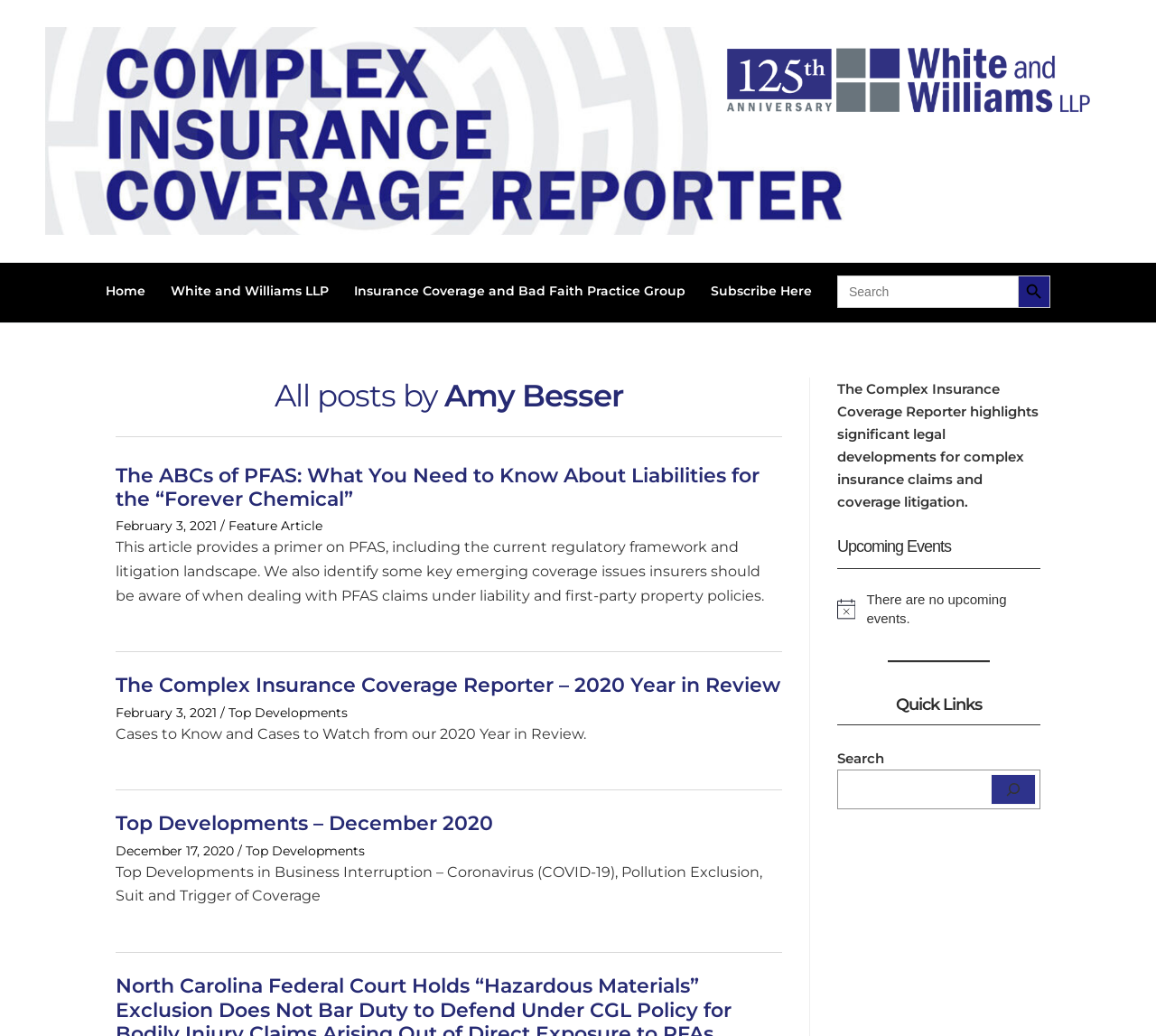Determine the bounding box coordinates of the clickable element to complete this instruction: "Search for something". Provide the coordinates in the format of four float numbers between 0 and 1, [left, top, right, bottom].

[0.724, 0.266, 0.909, 0.297]